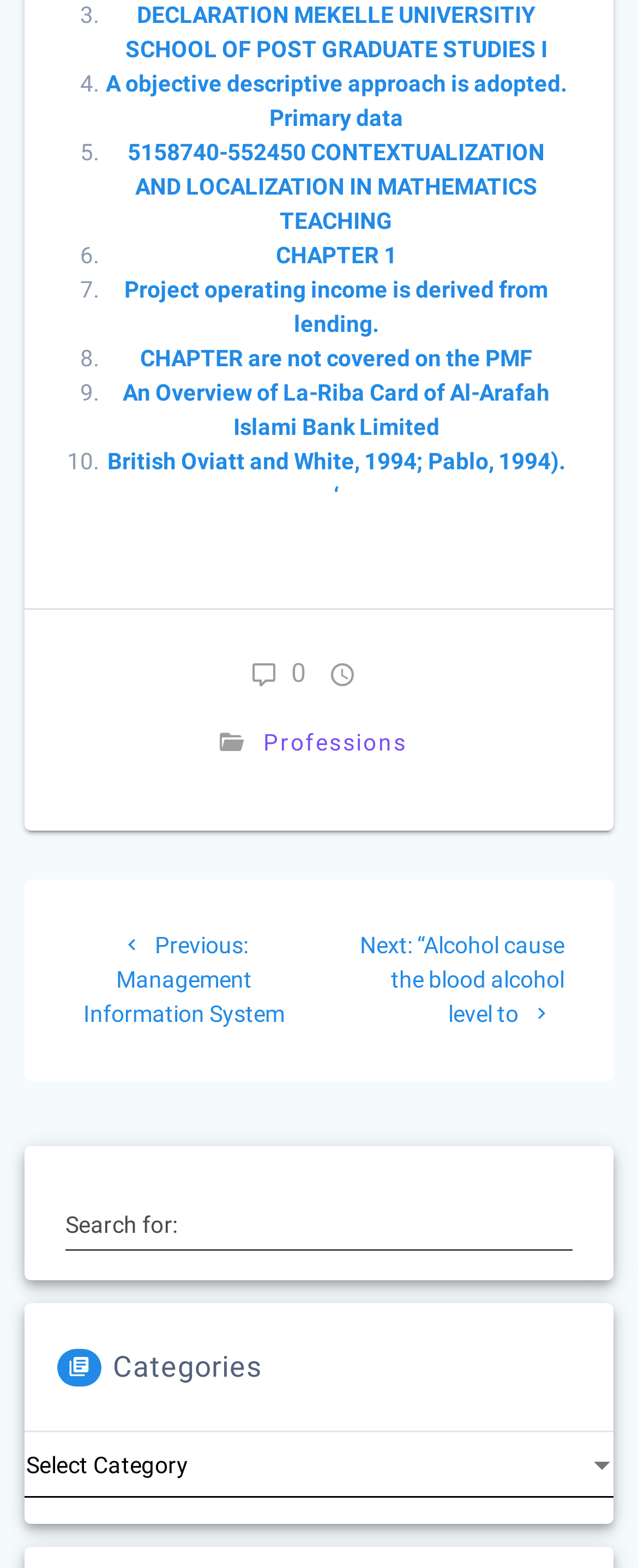What is the purpose of the textbox?
Provide an in-depth and detailed explanation in response to the question.

The textbox with the label 'Search for:' is likely used for searching content on the webpage, as it is a common pattern in web design to have a search box with a label indicating its purpose.